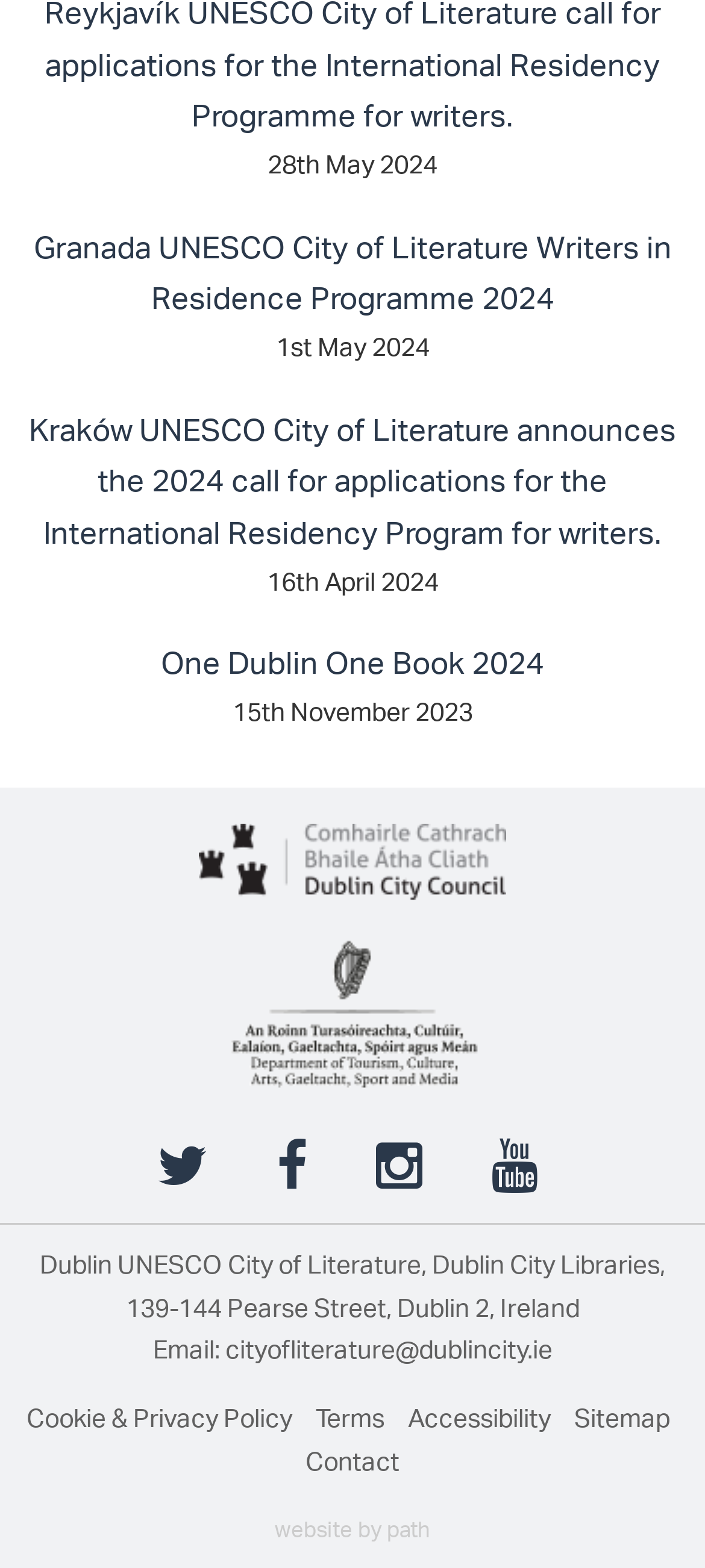Please provide the bounding box coordinates for the element that needs to be clicked to perform the instruction: "View Granada UNESCO City of Literature Writers in Residence Programme 2024". The coordinates must consist of four float numbers between 0 and 1, formatted as [left, top, right, bottom].

[0.026, 0.141, 0.974, 0.207]